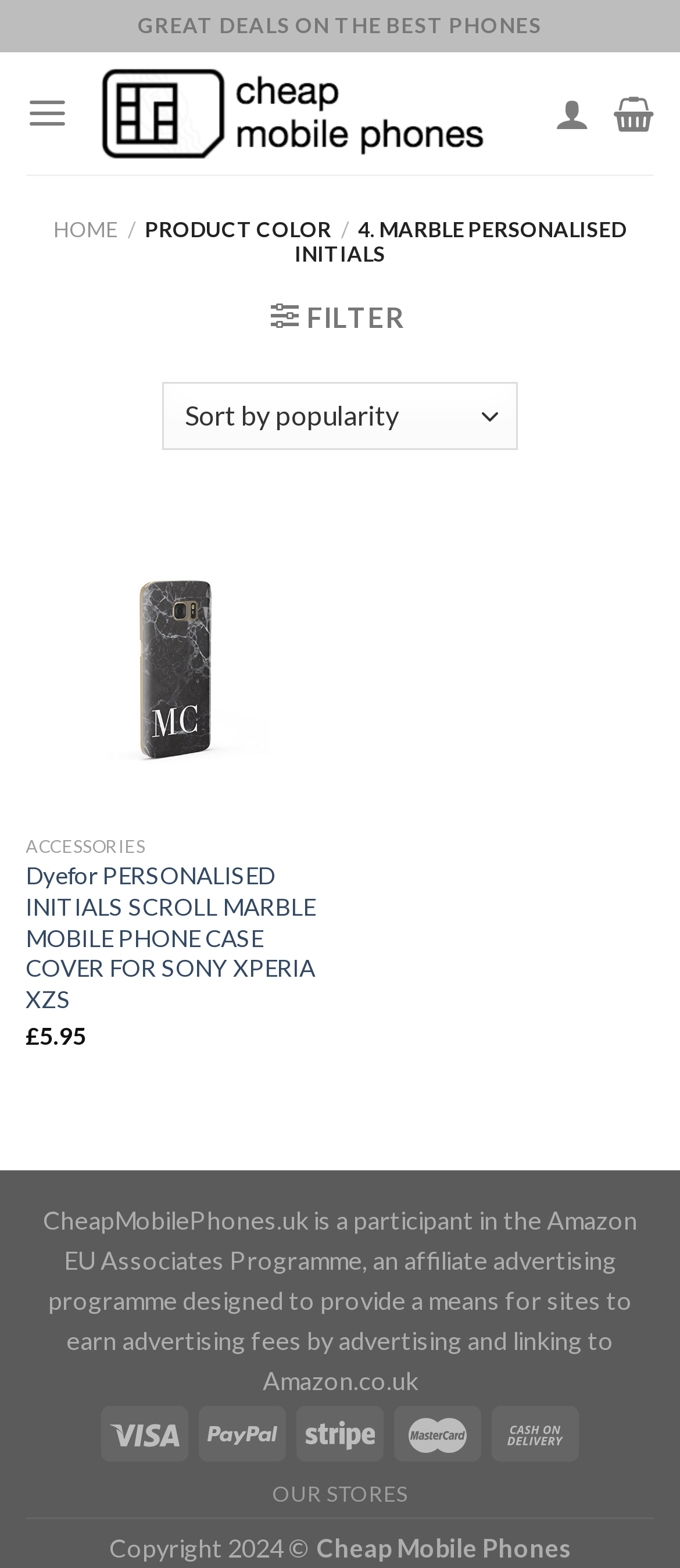Describe every aspect of the webpage comprehensively.

This webpage appears to be an online store or blog focused on mobile phones and accessories. At the top, there is a prominent banner with the text "GREAT DEALS ON THE BEST PHONES" in a large font. Below this, there is a navigation menu with links to "HOME", "PRODUCT COLOR", and "4. MARBLE PERSONALISED INITIALS", which suggests that the webpage is currently displaying a specific product category.

To the left of the navigation menu, there is a link to "My blog" with an accompanying image. There are also several icons, including a menu icon, a filter icon, and two social media icons.

The main content area of the webpage is divided into sections. The first section displays a product listing with the title "ACCESSORIES". Below this, there is a product description with a link to "Dyefor PERSONALISED INITIALS SCROLL MARBLE MOBILE PHONE CASE COVER FOR SONY XPERIA XZS" and a price of "£5.95".

Further down the page, there is a section with a disclaimer about the website's participation in the Amazon EU Associates Programme. This is followed by a row of five small images, which may be advertisements or product thumbnails.

At the very bottom of the page, there are links to "OUR STORES" and a copyright notice with the text "Copyright 2024 © Cheap Mobile Phones".